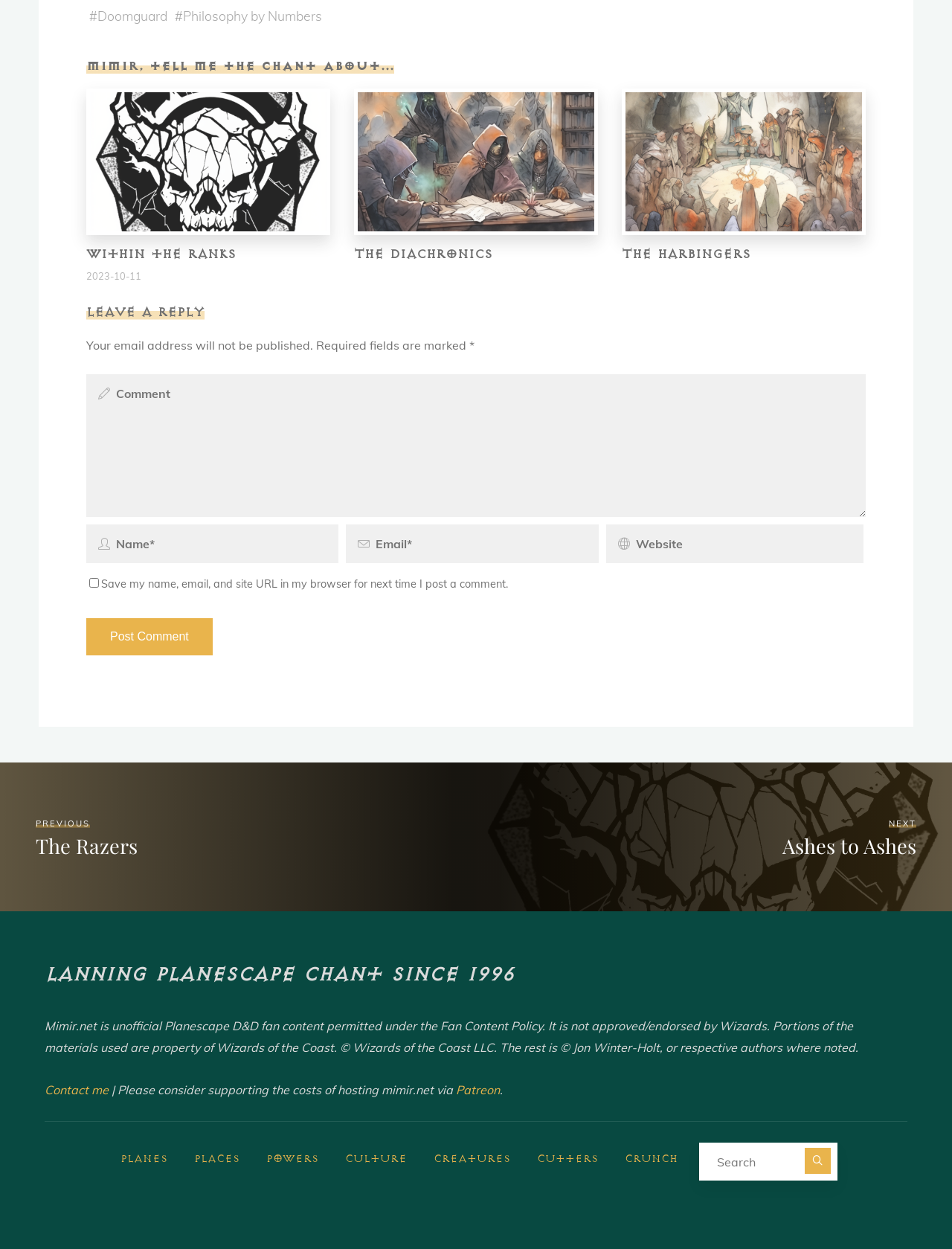Please identify the bounding box coordinates of the region to click in order to complete the given instruction: "Leave a reply". The coordinates should be four float numbers between 0 and 1, i.e., [left, top, right, bottom].

[0.091, 0.243, 0.909, 0.262]